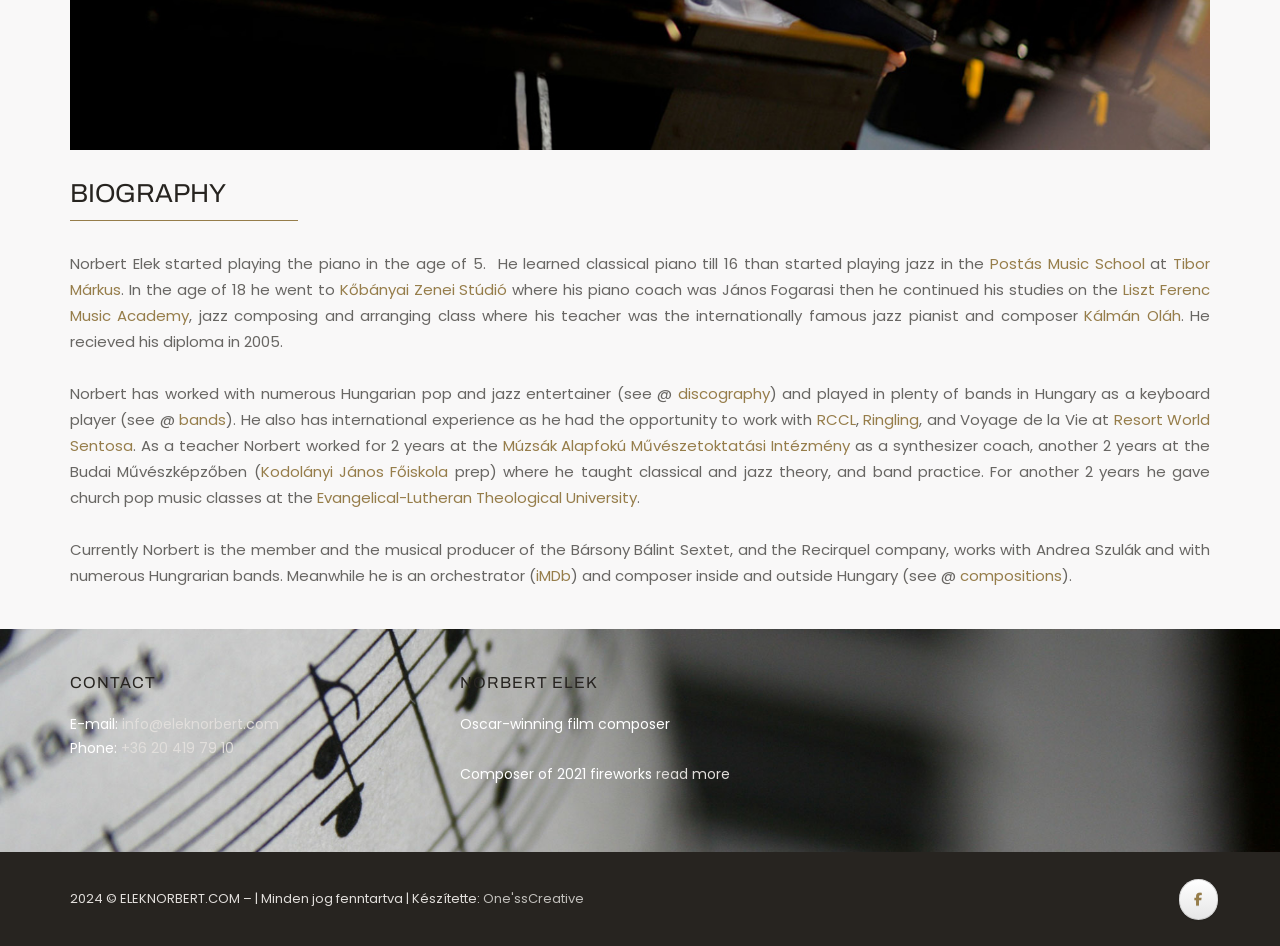Predict the bounding box coordinates of the UI element that matches this description: "+36 20 419 79 10". The coordinates should be in the format [left, top, right, bottom] with each value between 0 and 1.

[0.095, 0.78, 0.183, 0.801]